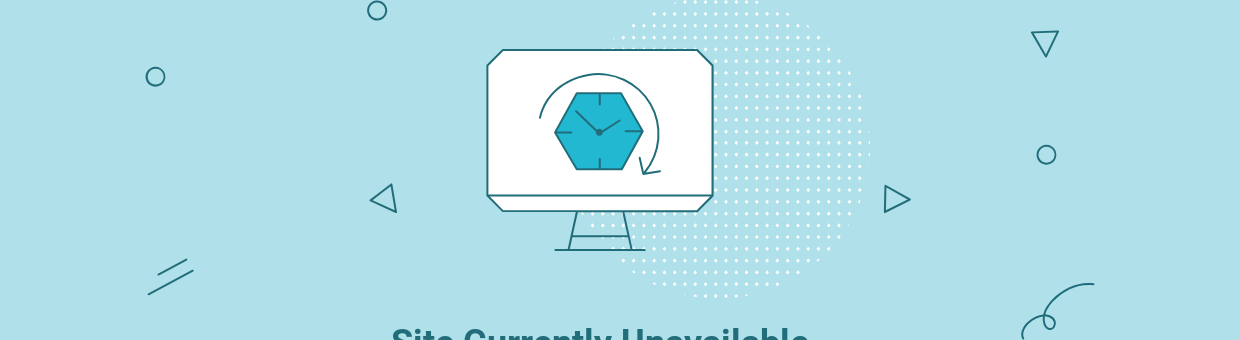What shape is the icon on the monitor?
Could you answer the question in a detailed manner, providing as much information as possible?

The stylized computer monitor at the center of the image displays a hexagonal icon with a clock, which symbolizes an ongoing process or delay, and the hexagonal shape is a unique and modern design element.